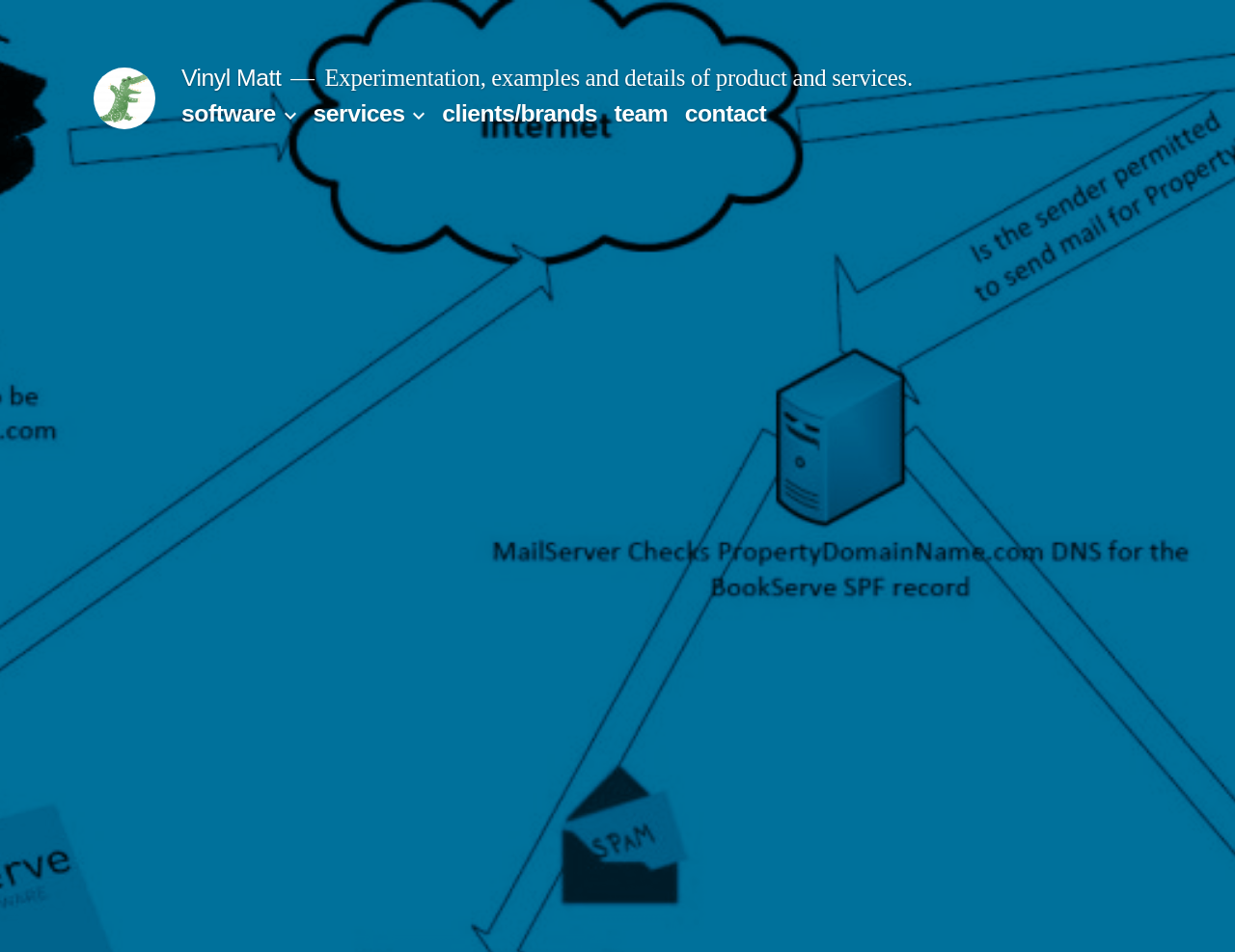Locate the bounding box coordinates of the clickable area to execute the instruction: "view clients and brands". Provide the coordinates as four float numbers between 0 and 1, represented as [left, top, right, bottom].

[0.358, 0.106, 0.484, 0.133]